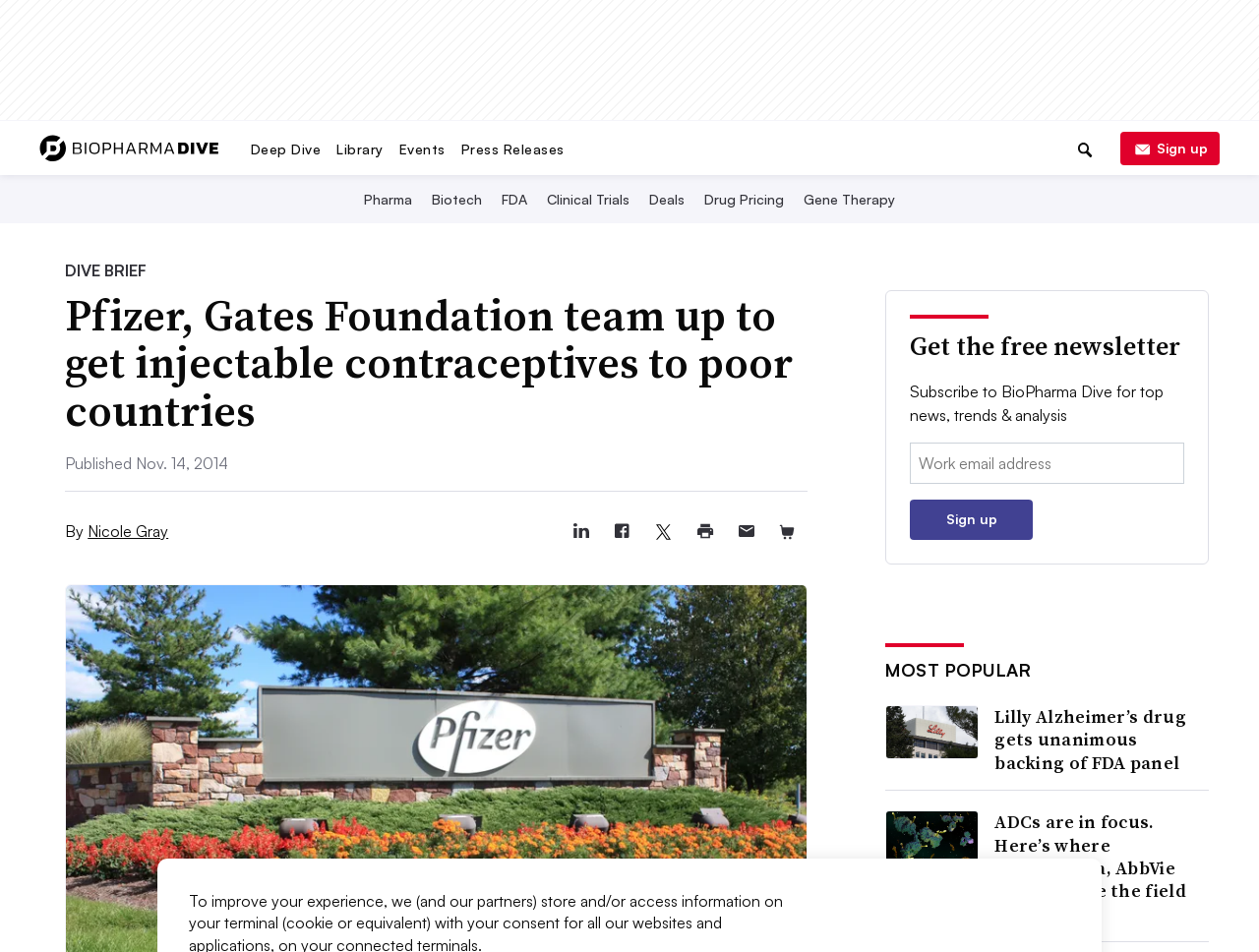Locate the bounding box coordinates of the element you need to click to accomplish the task described by this instruction: "Share the article on LinkedIn".

[0.445, 0.537, 0.478, 0.58]